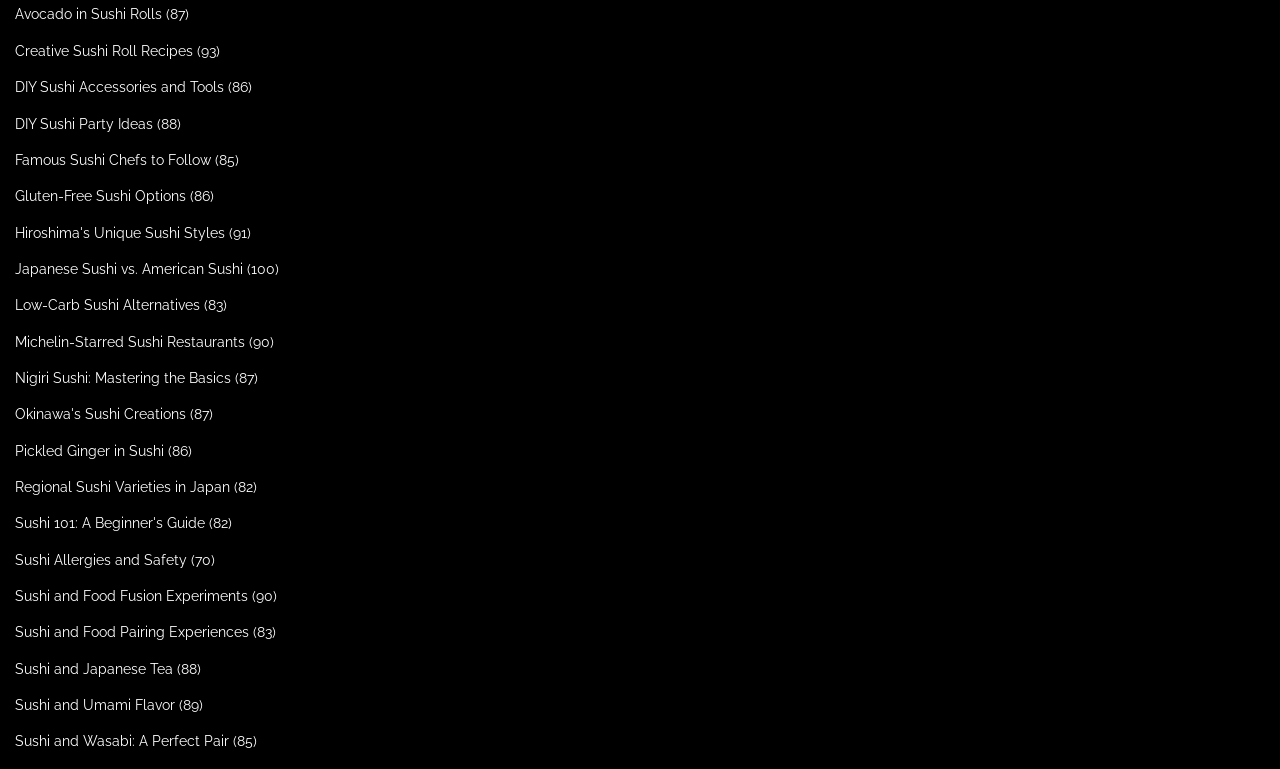What is the topic of the link at the top of the page?
Please provide a single word or phrase as your answer based on the image.

Avocado in Sushi Rolls